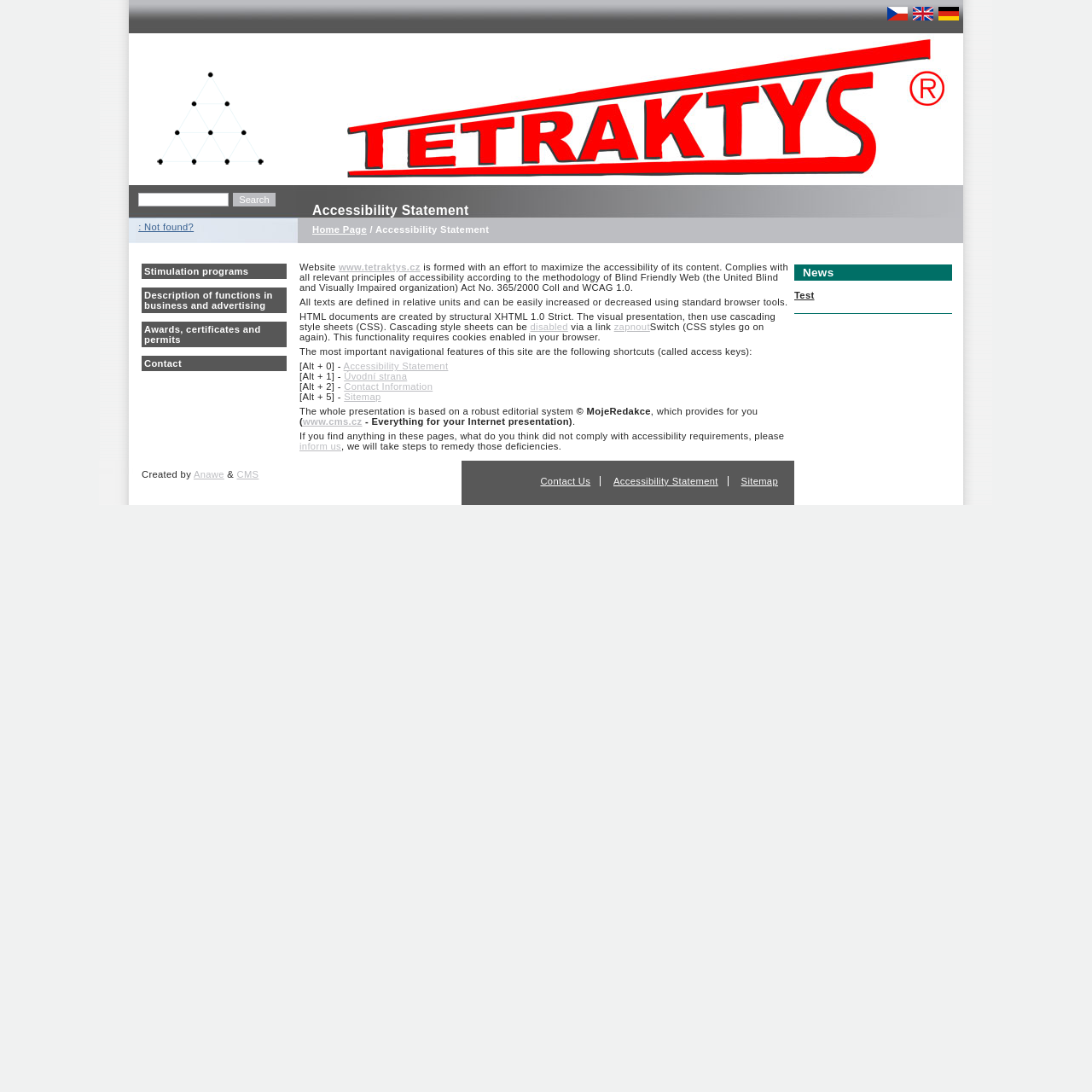What is the name of the tool described on this webpage?
From the image, provide a succinct answer in one word or a short phrase.

TETRAKTYS